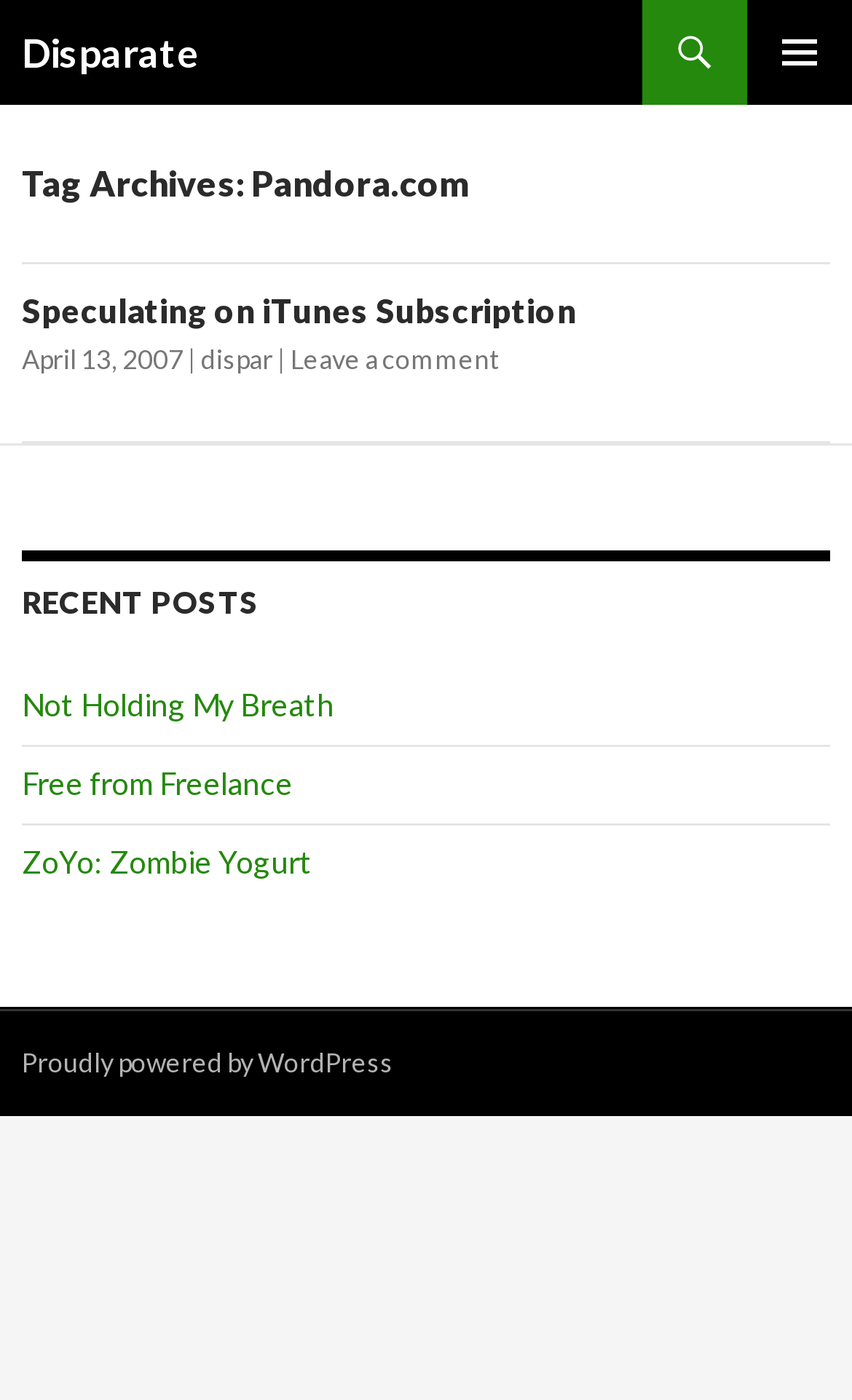Locate the bounding box coordinates of the clickable part needed for the task: "Click the PRIMARY MENU button".

[0.877, 0.0, 1.0, 0.075]